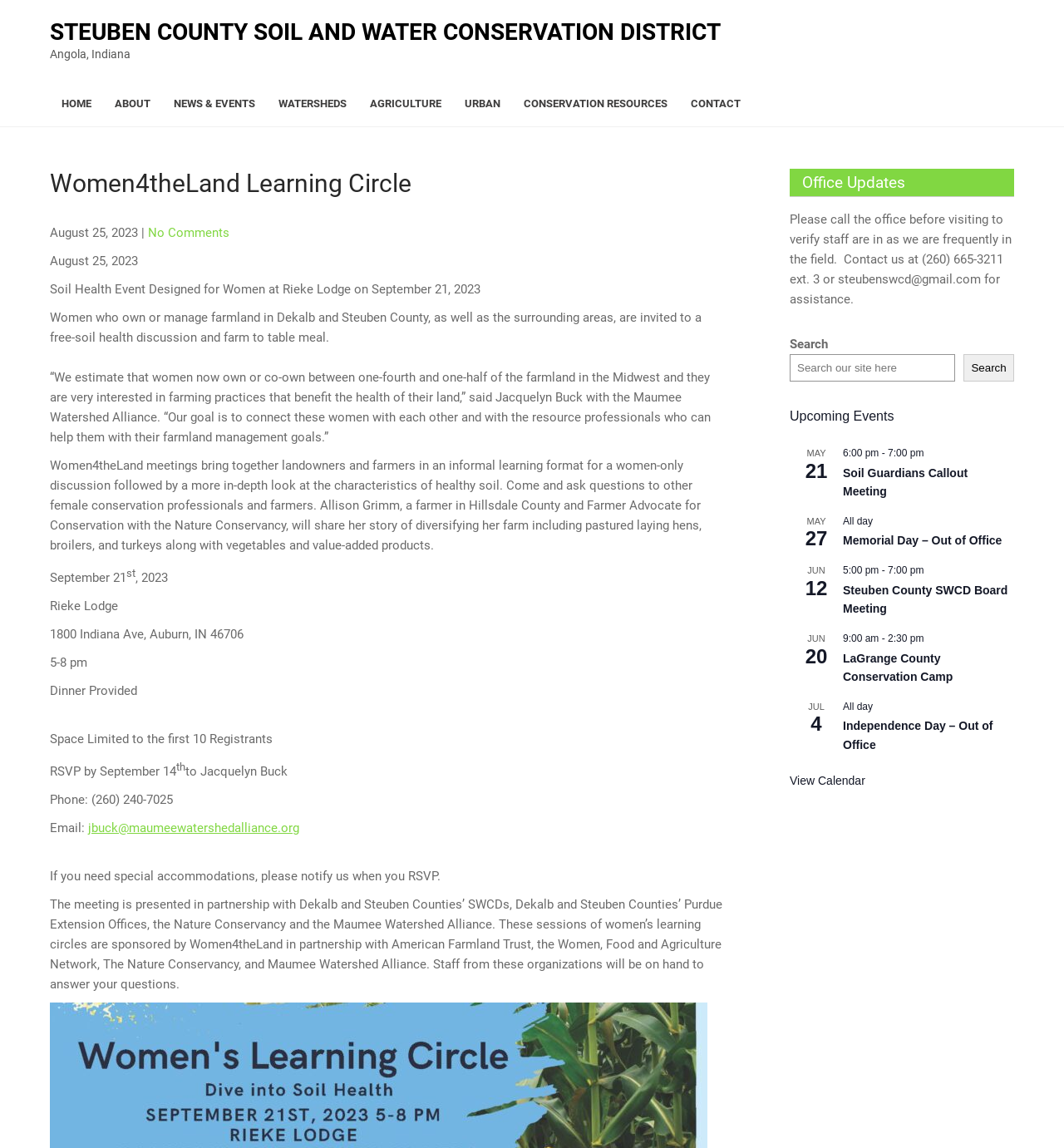Determine the bounding box coordinates of the clickable region to follow the instruction: "View Soil Health Event details".

[0.047, 0.245, 0.452, 0.259]